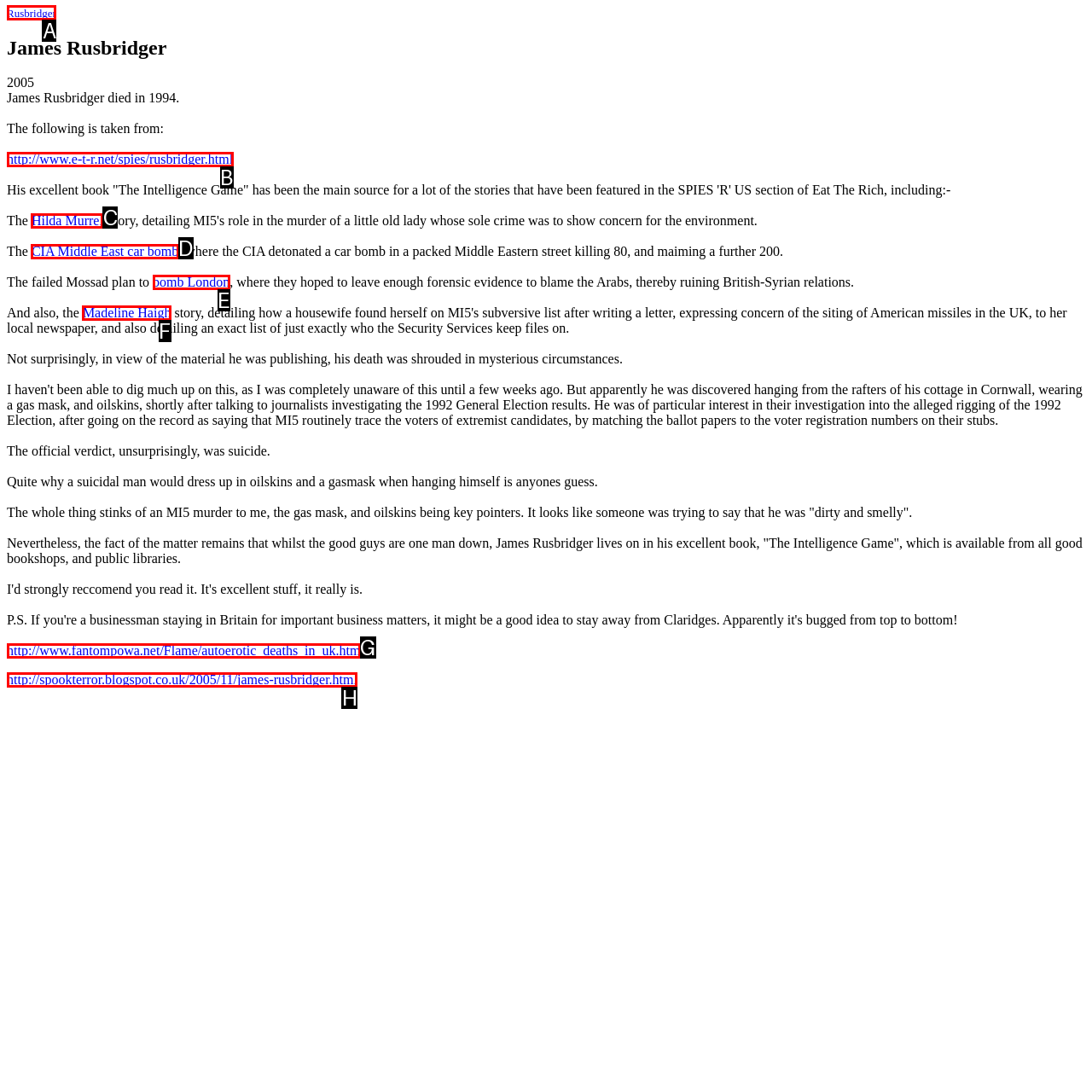Which option is described as follows: CIA Middle East car bomb
Answer with the letter of the matching option directly.

D